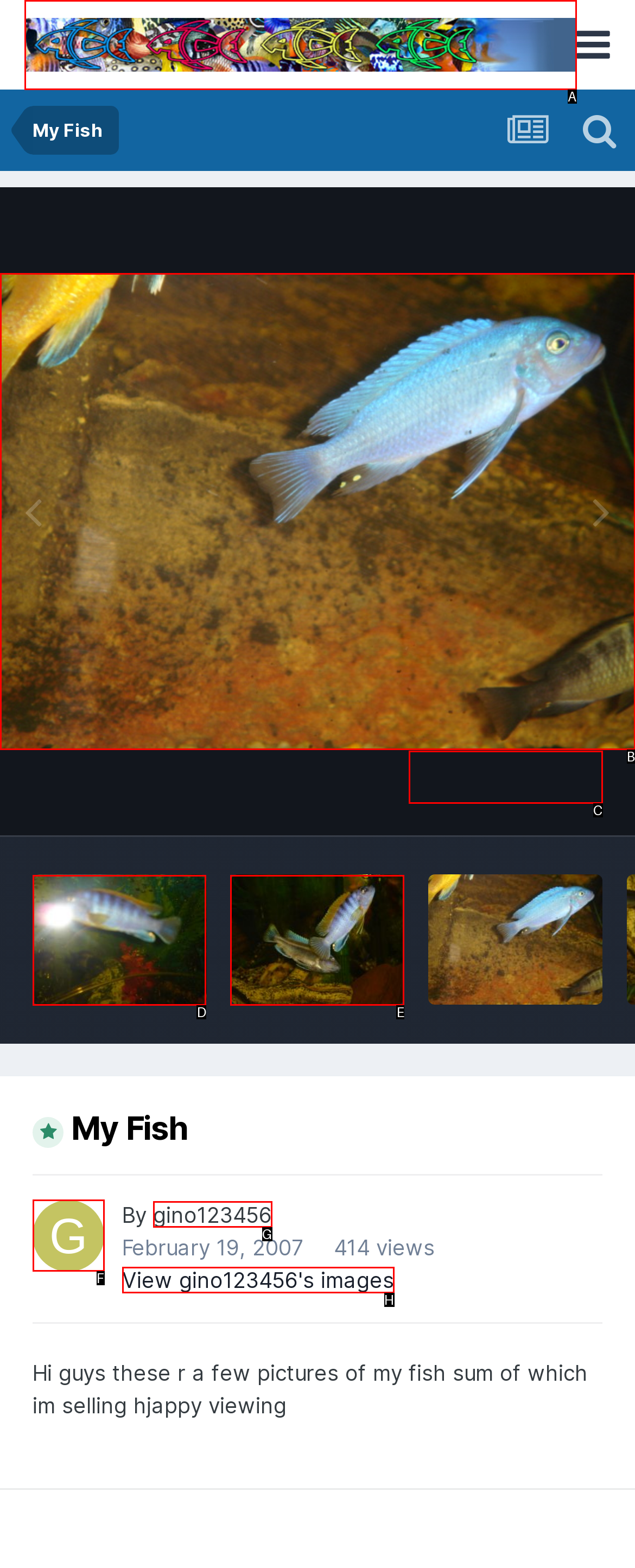Select the appropriate option that fits: gino123456
Reply with the letter of the correct choice.

G